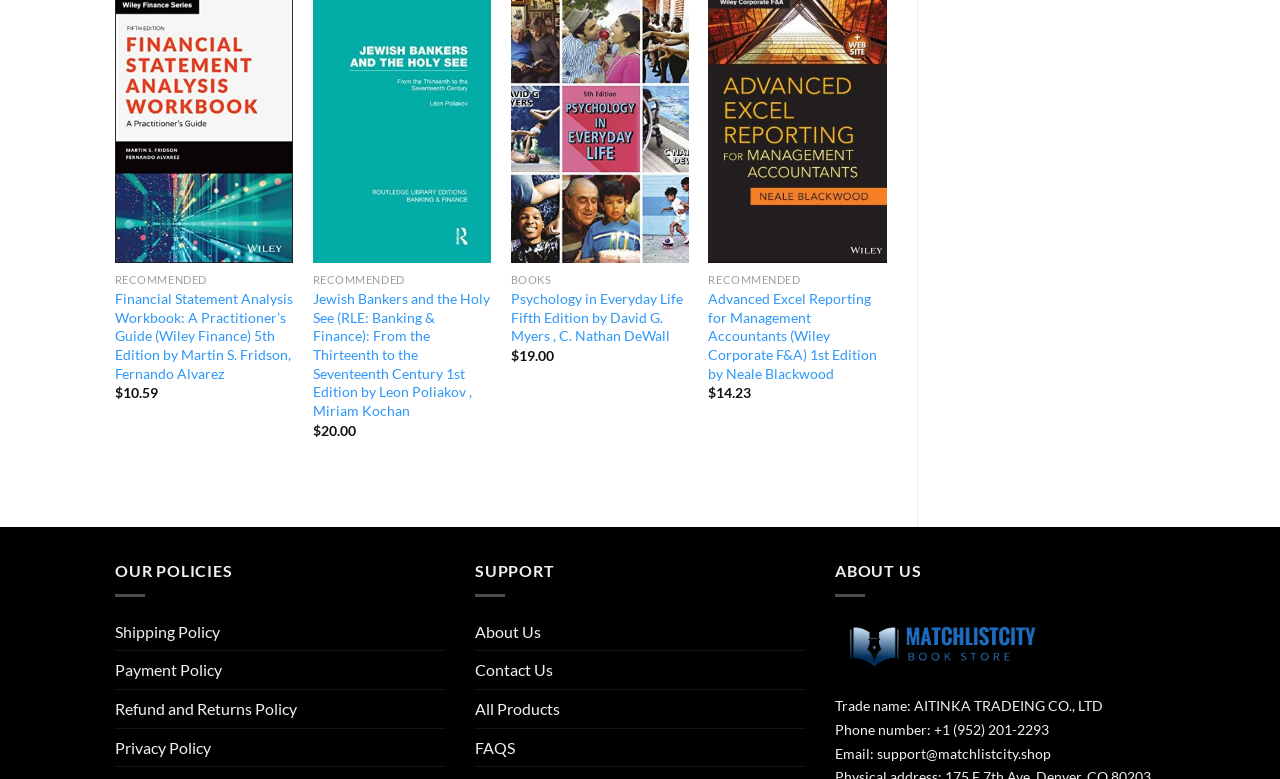What is the category of the book 'Psychology in Everyday Life'
Based on the image, provide your answer in one word or phrase.

BOOKS